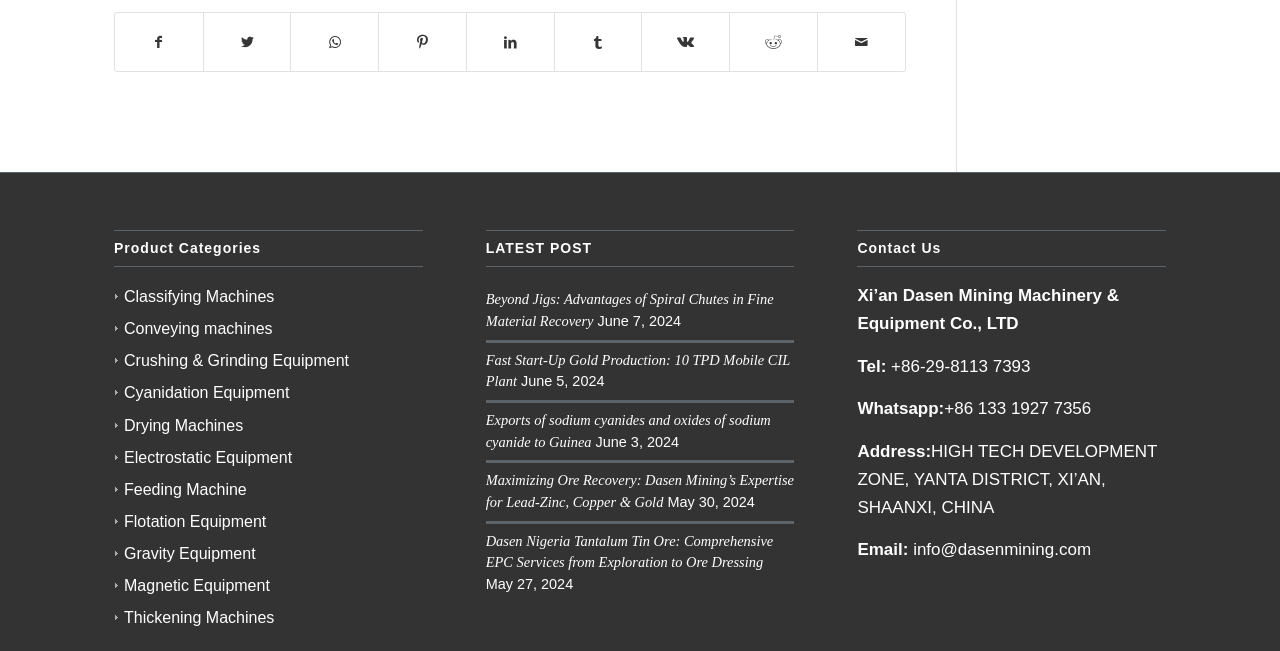How can I contact Dasen Mining Machinery & Equipment Co., LTD?
Look at the image and respond with a one-word or short-phrase answer.

Phone, Whatsapp, Email, Address